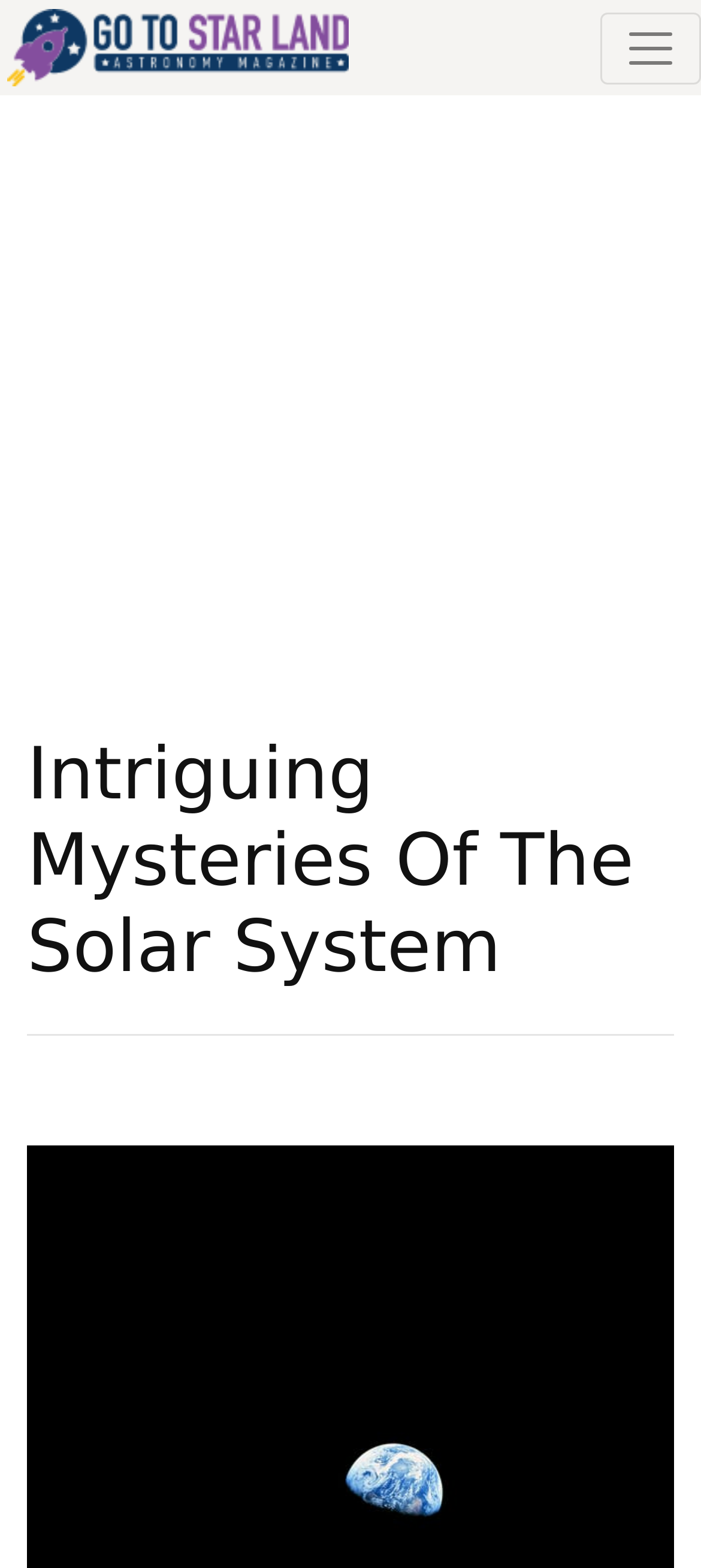Extract the primary header of the webpage and generate its text.

Intriguing Mysteries Of The Solar System